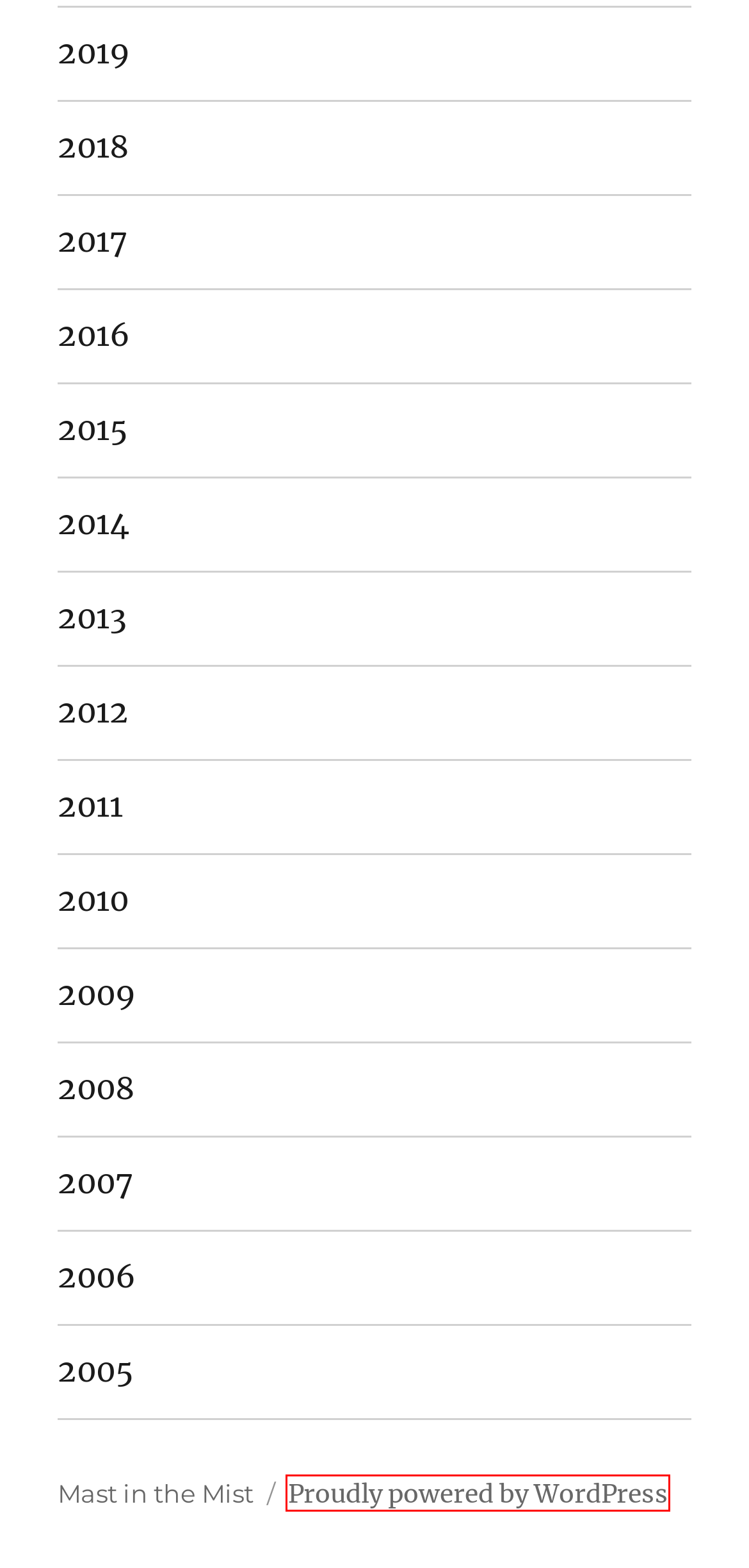You are given a webpage screenshot where a red bounding box highlights an element. Determine the most fitting webpage description for the new page that loads after clicking the element within the red bounding box. Here are the candidates:
A. 未分类 – Mast in the Mist
B. September 29, 2010 – Mast in the Mist
C. September 9, 2010 – Mast in the Mist
D. 2016年春晚播放期间你在做什么？ – Mast in the Mist
E. Blog Tool, Publishing Platform, and CMS – WordPress.org
F. October 2010 – Mast in the Mist
G. 十年之后又十年 – Mast in the Mist
H. 2009年的春天，来了 – Mast in the Mist

E